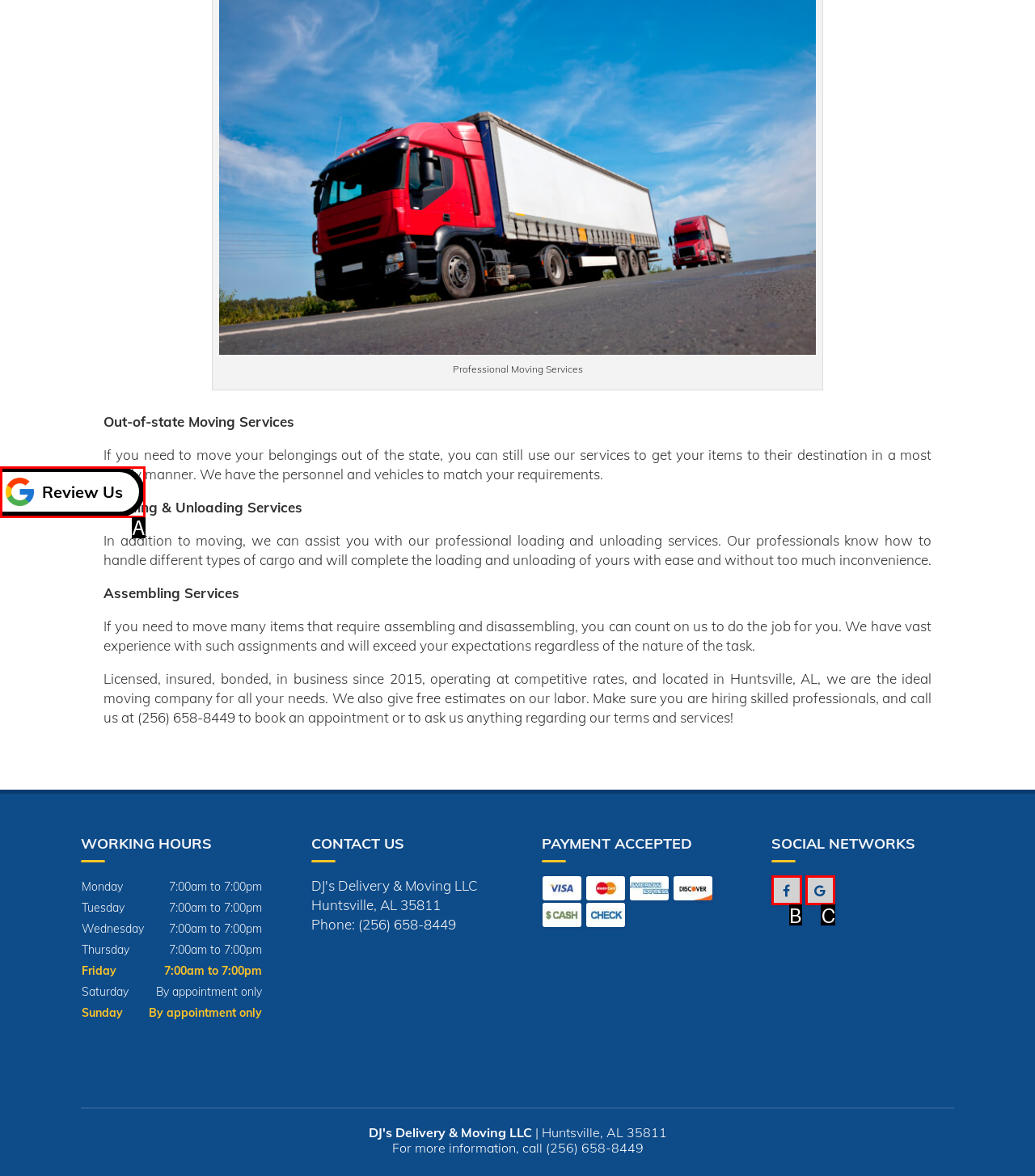Match the HTML element to the description: title="Check company profile on facebook". Respond with the letter of the correct option directly.

B